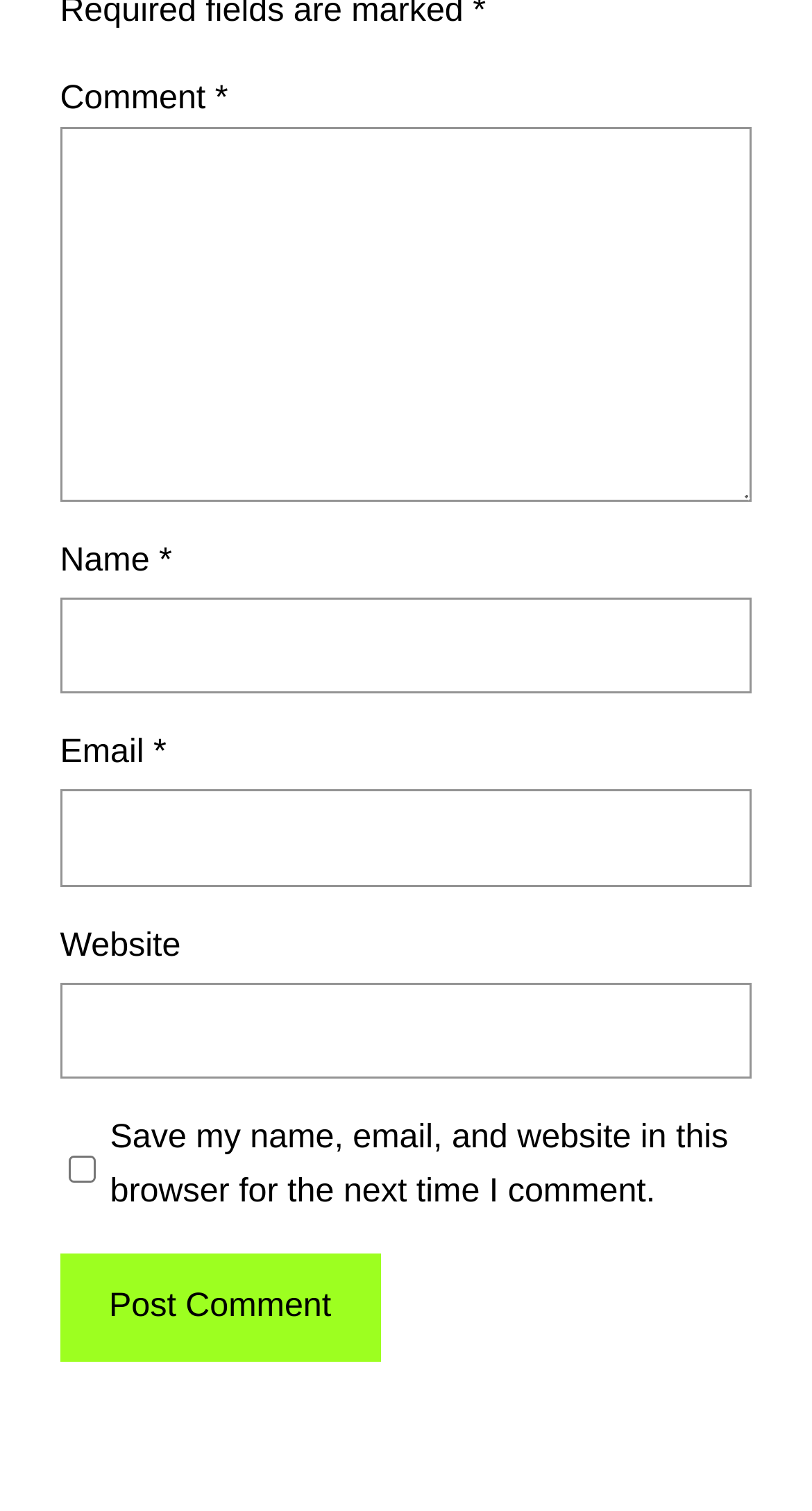What is the label of the first textbox?
Can you give a detailed and elaborate answer to the question?

The first textbox is labeled 'Comment' and is located at the top of the form, with a static text element 'Comment' above it.